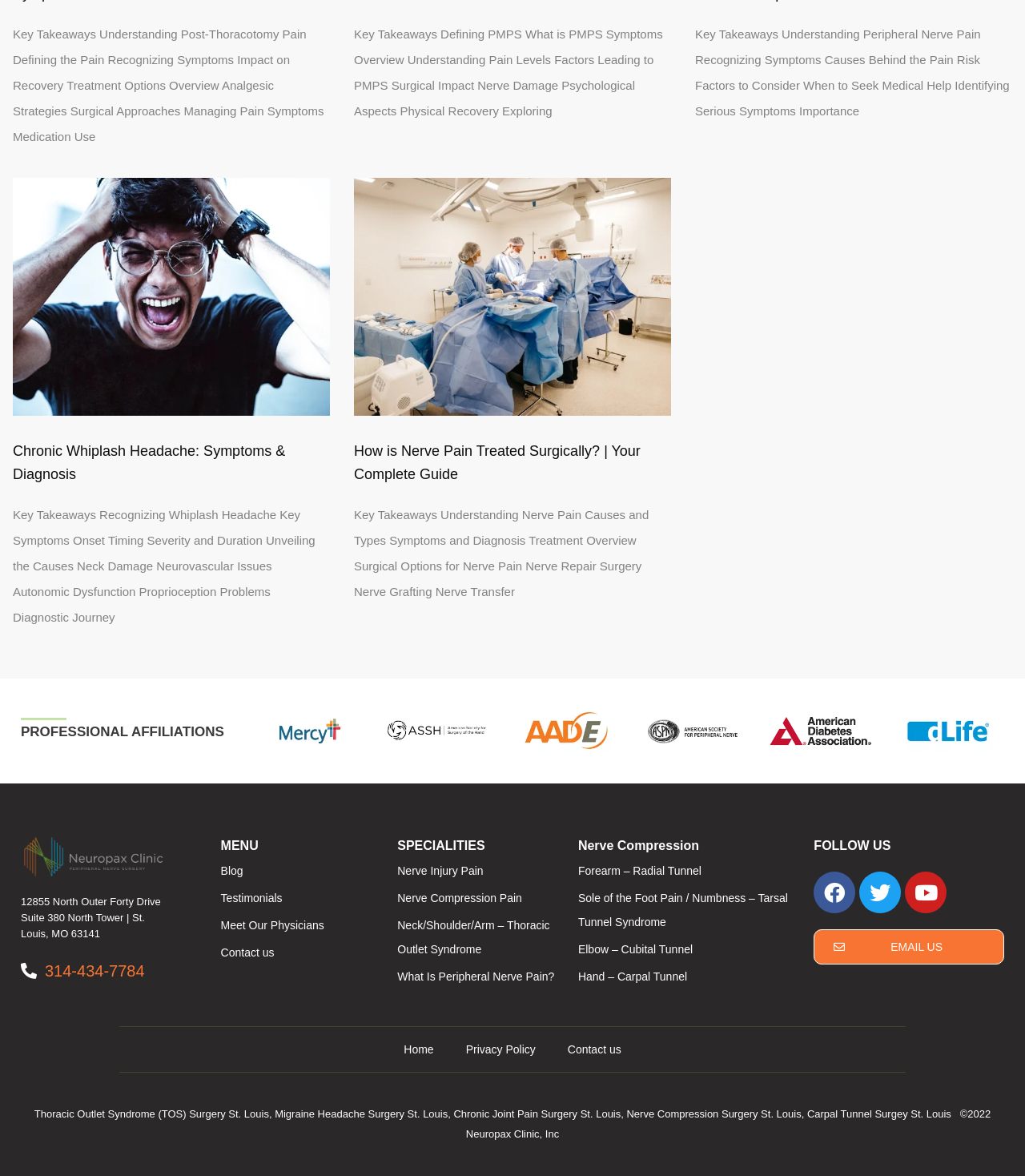What is the address of the clinic?
Kindly give a detailed and elaborate answer to the question.

The address of the clinic can be found at the bottom of the webpage, where it is mentioned as '12855 North Outer Forty Drive Suite 380 North Tower | St. Louis, MO 63141'.